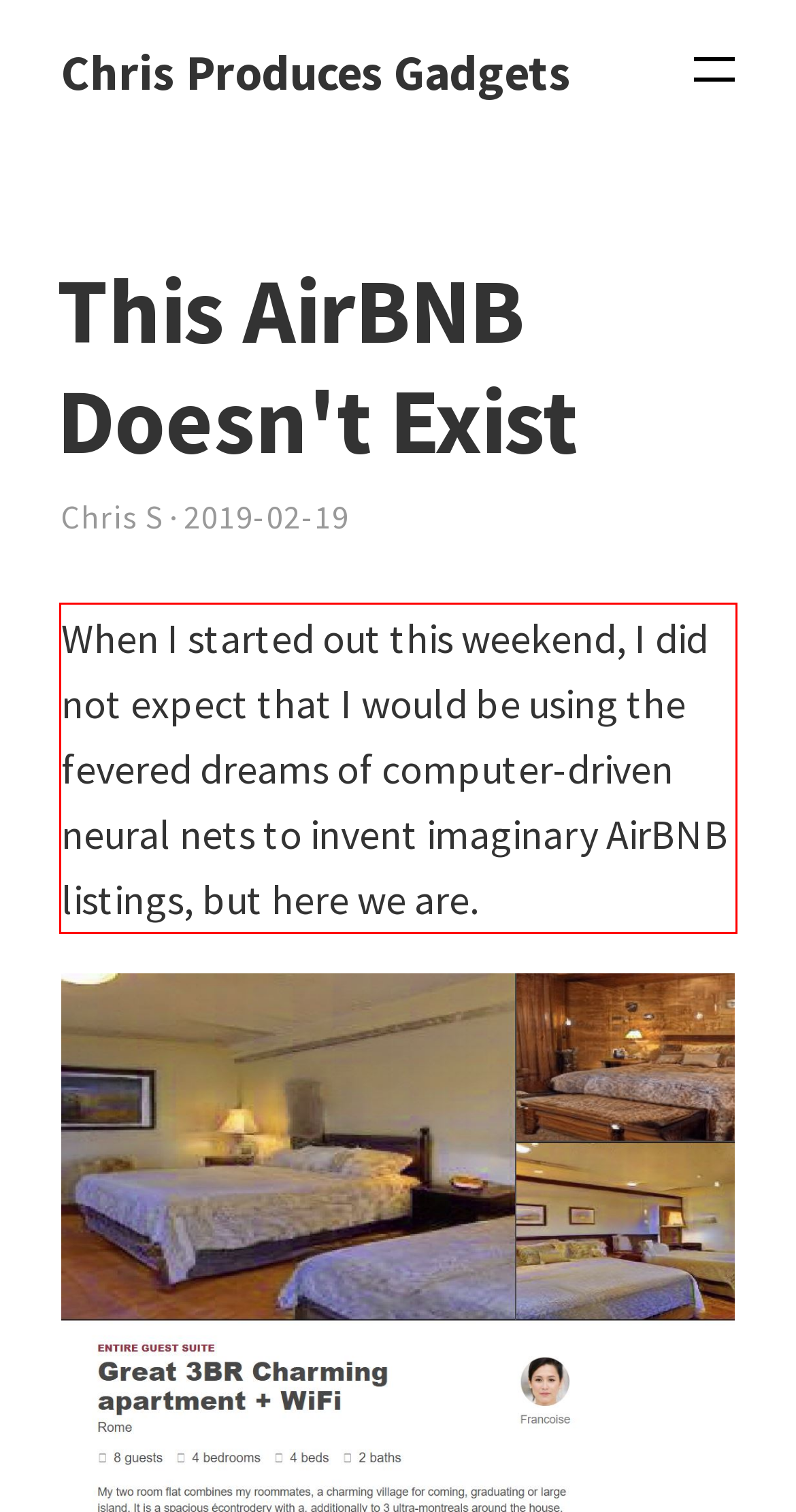Please perform OCR on the UI element surrounded by the red bounding box in the given webpage screenshot and extract its text content.

When I started out this weekend, I did not expect that I would be using the fevered dreams of computer-driven neural nets to invent imaginary AirBNB listings, but here we are.